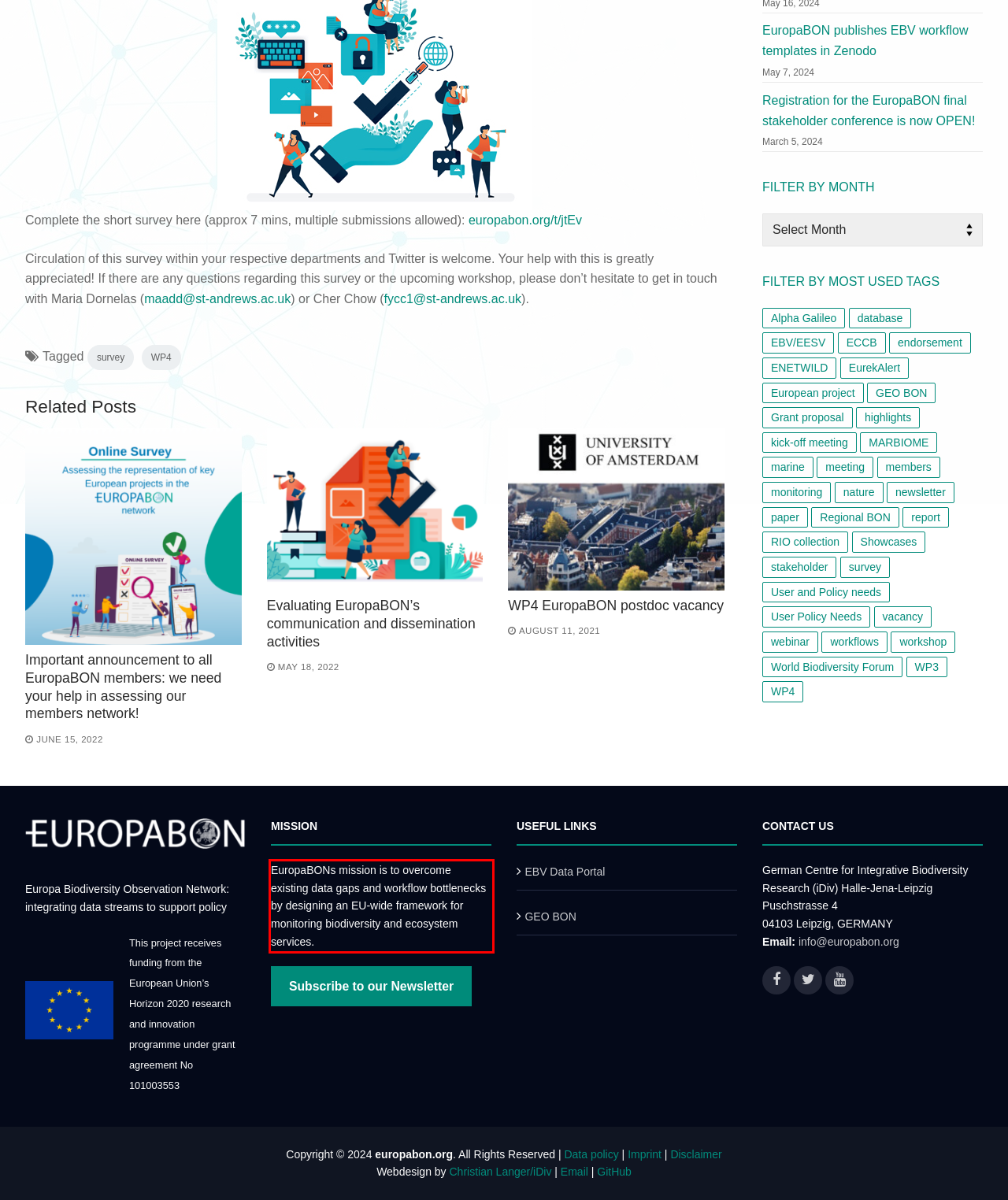Examine the webpage screenshot and use OCR to obtain the text inside the red bounding box.

EuropaBONs mission is to overcome existing data gaps and workflow bottlenecks by designing an EU-wide framework for monitoring biodiversity and ecosystem services.